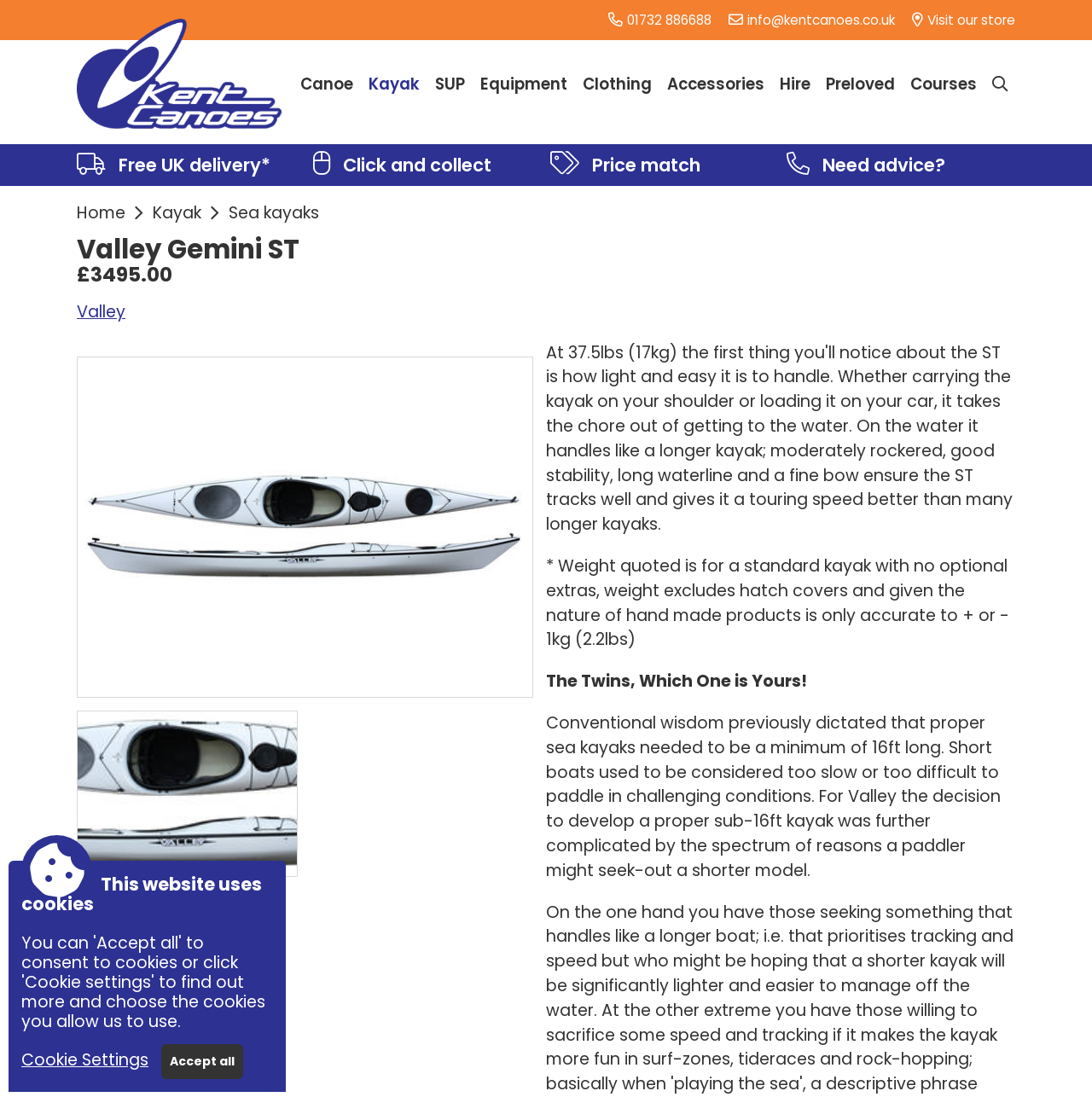Based on the image, please respond to the question with as much detail as possible:
What is the purpose of the Valley Gemini ST kayak?

I inferred the purpose of the Valley Gemini ST kayak by looking at the text that says 'Conventional wisdom previously dictated that proper sea kayaks needed to be a minimum of 16ft long...' and the title 'Valley Gemini ST', which suggests that it is a type of sea kayak.